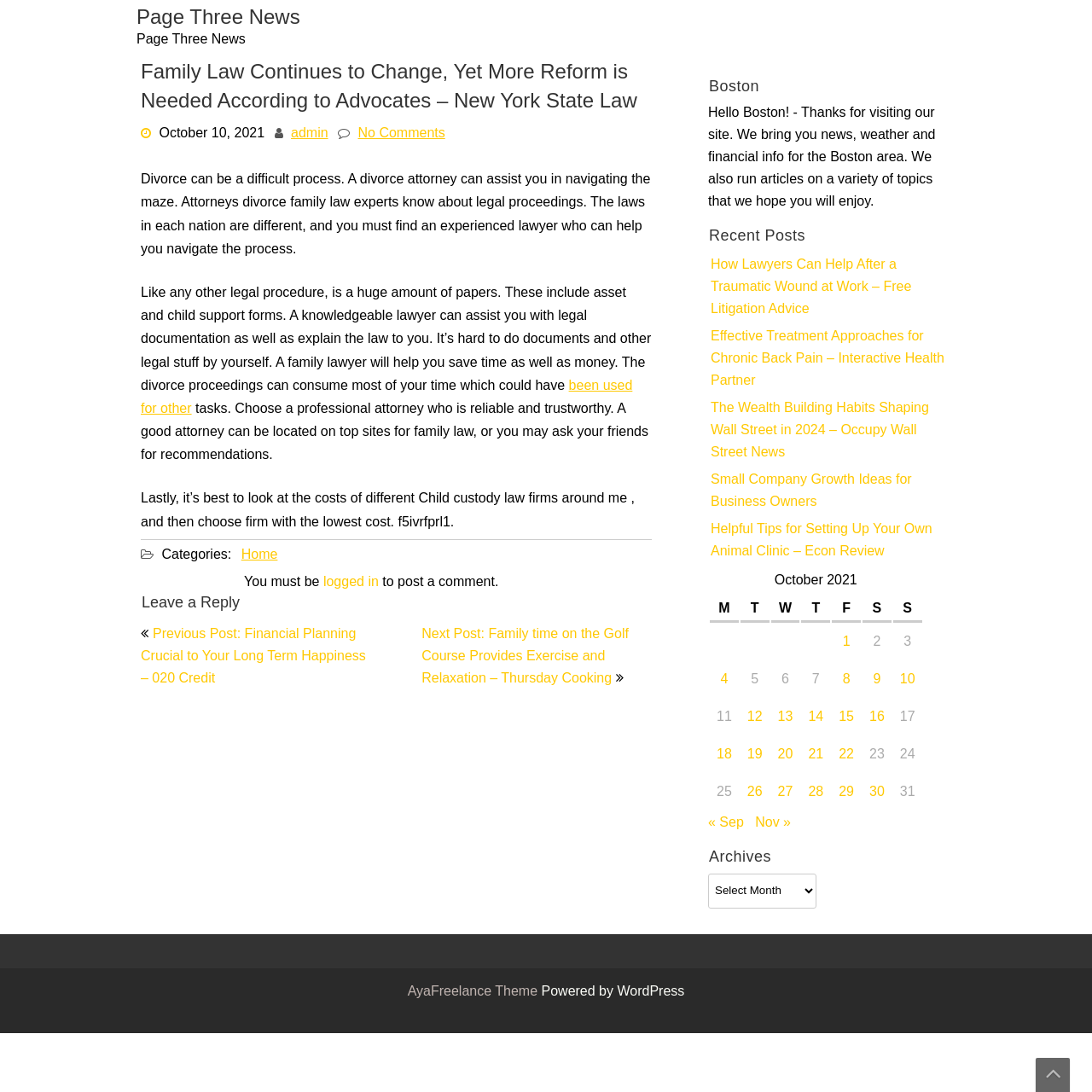What is the purpose of the table in the webpage? Look at the image and give a one-word or short phrase answer.

To show posts published in October 2021